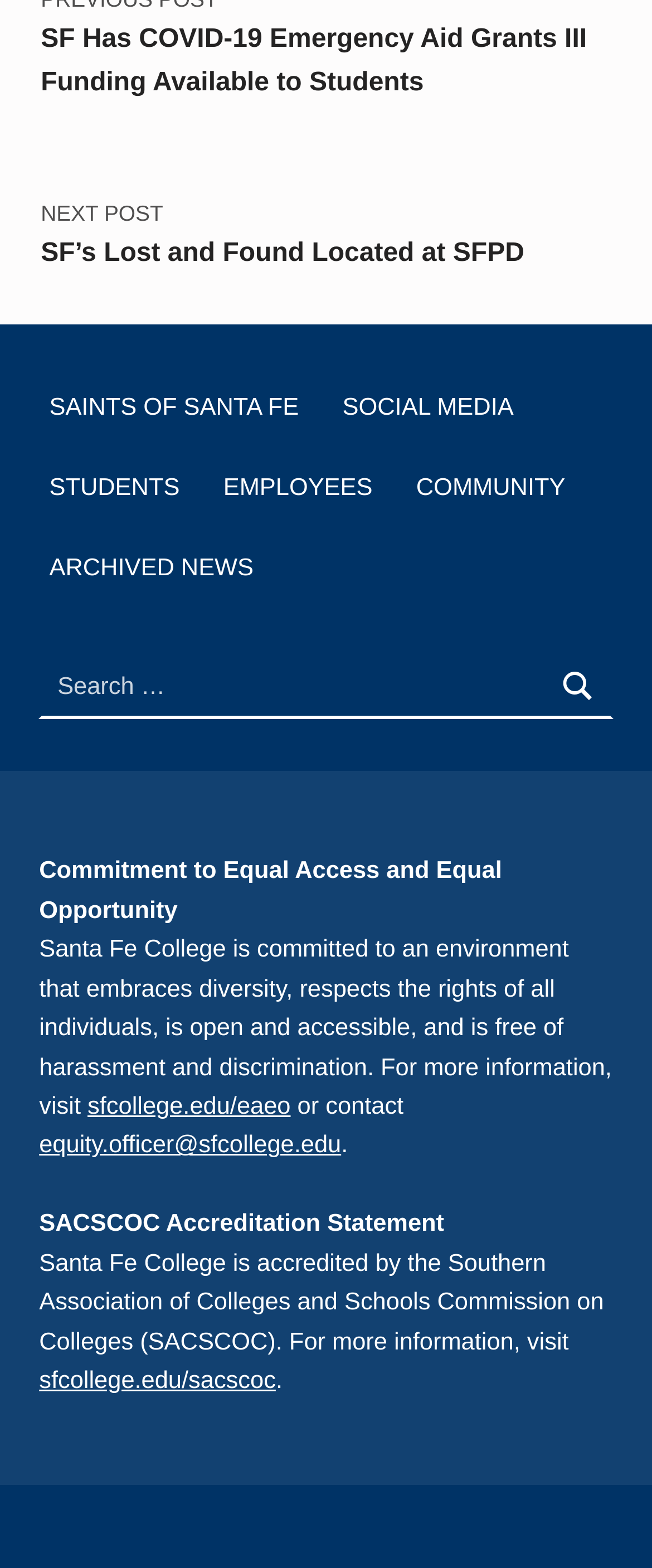Identify the bounding box coordinates for the UI element mentioned here: "sfcollege.edu/sacscoc". Provide the coordinates as four float values between 0 and 1, i.e., [left, top, right, bottom].

[0.06, 0.873, 0.423, 0.89]